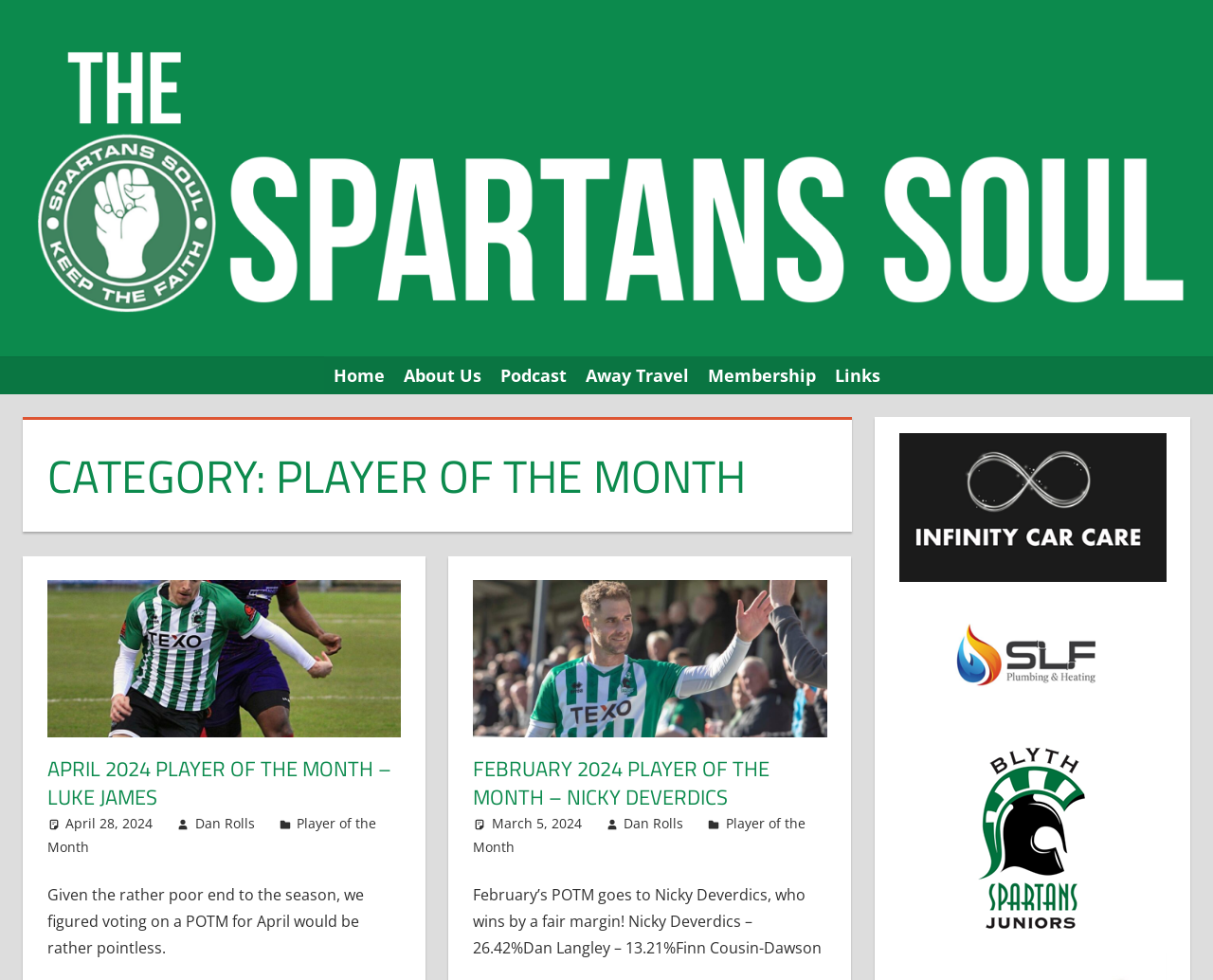What is the percentage of votes for Nicky Deverdics?
Use the information from the image to give a detailed answer to the question.

I found the text 'February’s POTM goes to Nicky Deverdics, who wins by a fair margin! Nicky Deverdics – 26.42%...' which mentions the percentage of votes for Nicky Deverdics.